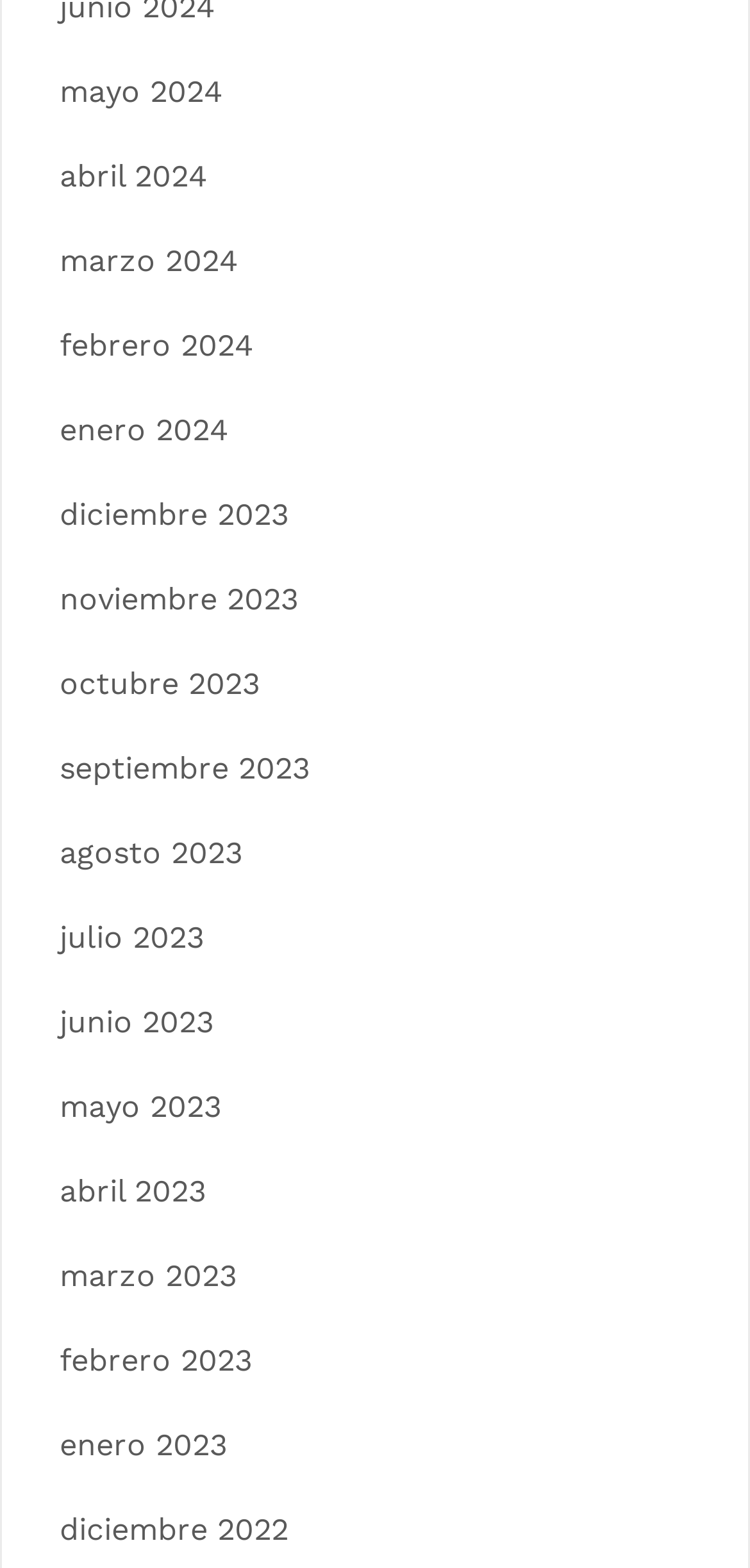Determine the bounding box coordinates for the region that must be clicked to execute the following instruction: "go to abril 2024".

[0.079, 0.101, 0.277, 0.124]